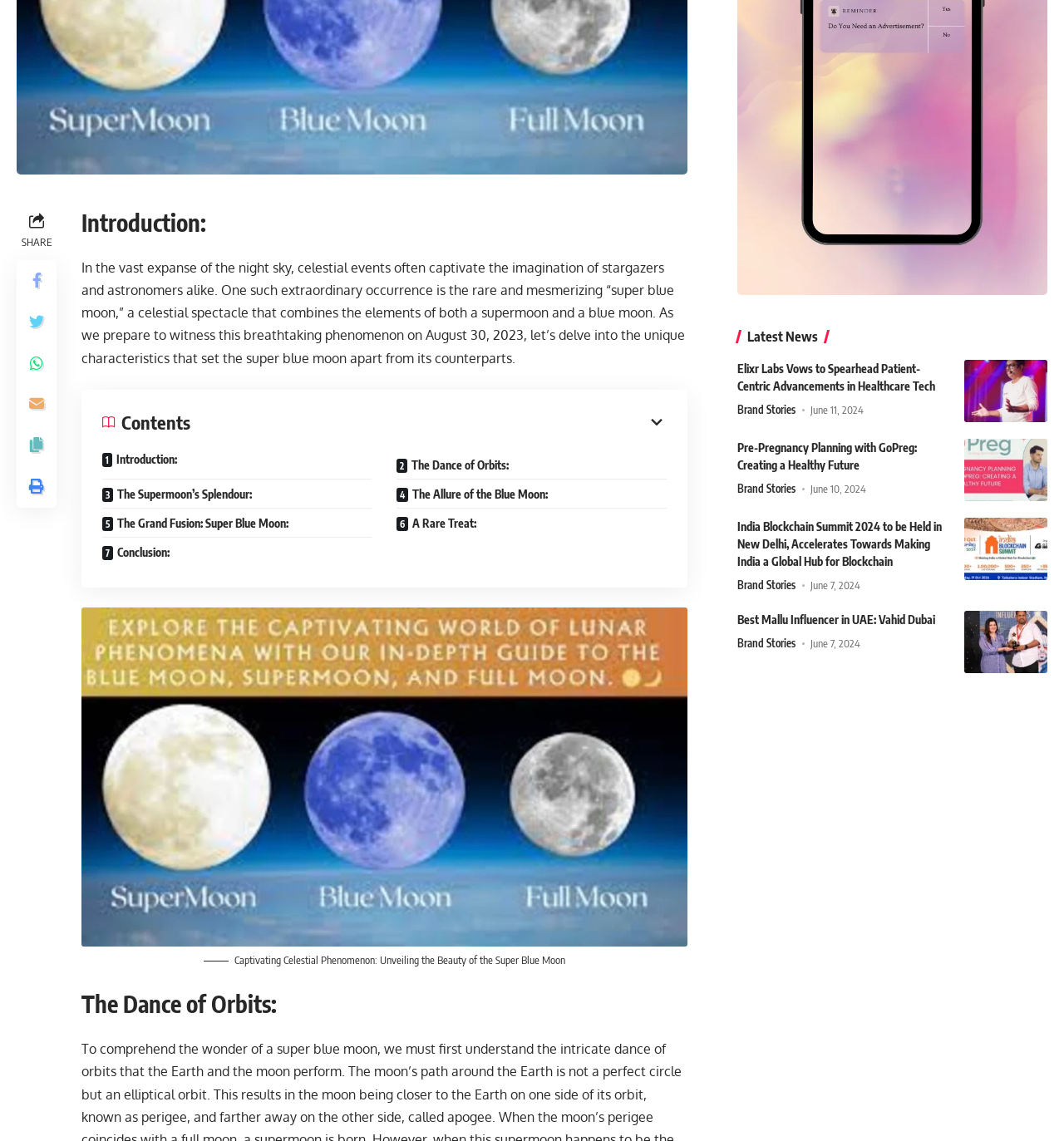Provide the bounding box coordinates in the format (top-left x, top-left y, bottom-right x, bottom-right y). All values are floating point numbers between 0 and 1. Determine the bounding box coordinate of the UI element described as: Introduction:

[0.084, 0.395, 0.361, 0.42]